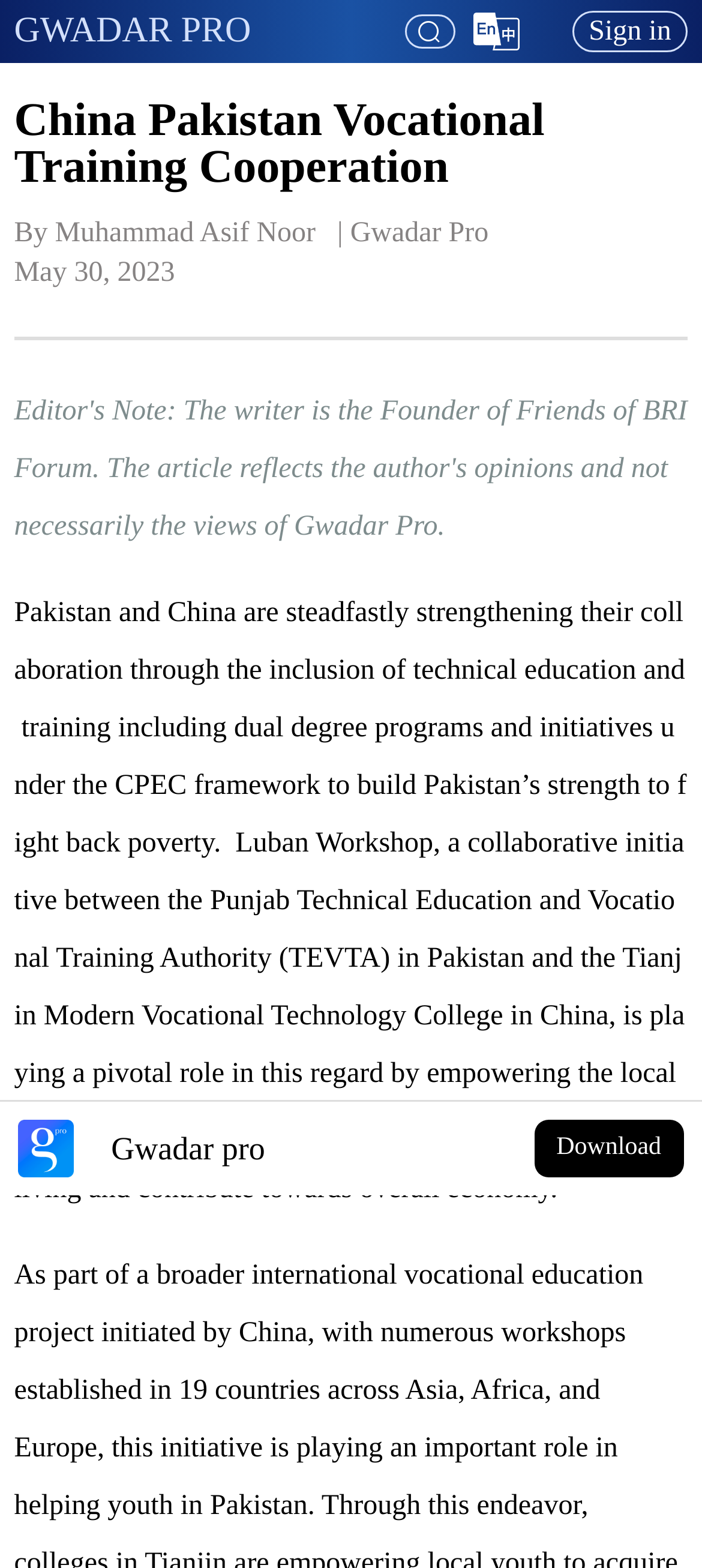Convey a detailed summary of the webpage, mentioning all key elements.

The webpage is about China Pakistan Vocational Training Cooperation, with a focus on the collaboration between Pakistan and China in technical education and training. At the top of the page, there is a header section with a heading "GWADAR PRO" and a link with the same text, accompanied by an image of the English language icon. To the right of these elements, there is a "Sign in" button.

Below the header section, there is a larger heading that reads "China Pakistan Vocational Training Cooperation". Underneath this heading, there are two lines of text, one indicating the author's name, Muhammad Asif Noor, and the other showing the publication source, Gwadar Pro. The date of publication, May 30, 2023, is displayed below these lines.

The main content of the page is a lengthy paragraph that discusses the strengthening of collaboration between Pakistan and China through technical education and training initiatives, including dual degree programs and projects under the CPEC framework. The paragraph highlights the role of the Luban Workshop, a collaborative initiative between the Punjab Technical Education and Vocational Training Authority in Pakistan and the Tianjin Modern Vocational Technology College in China, in empowering local youth with essential technical knowledge.

At the bottom left of the page, there is a logo image, and to its right, there is a text "Gwadar pro". Below these elements, there is a "Download" button.